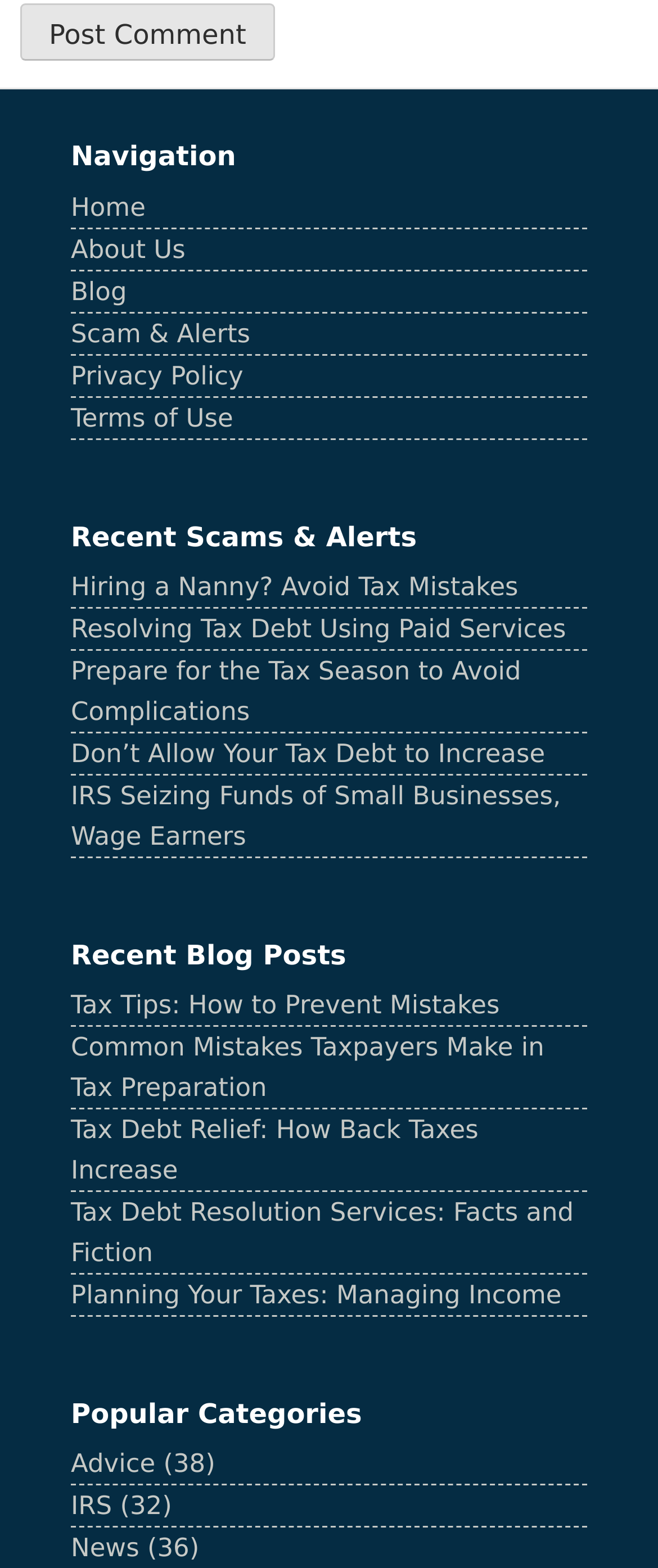What is the last link under 'Recent Blog Posts'?
Using the visual information, answer the question in a single word or phrase.

Planning Your Taxes: Managing Income